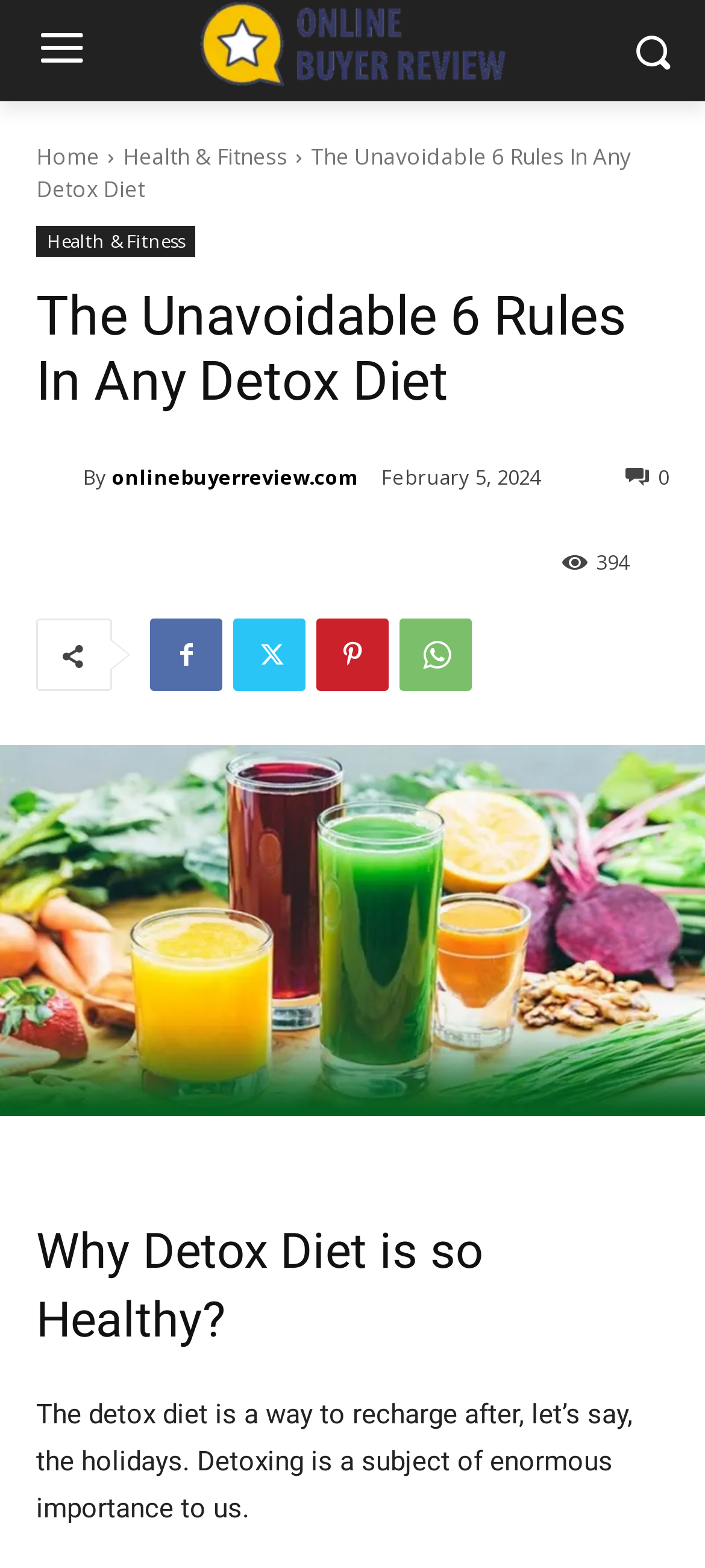Answer this question in one word or a short phrase: What is the website of the author?

onlinebuyerreview.com